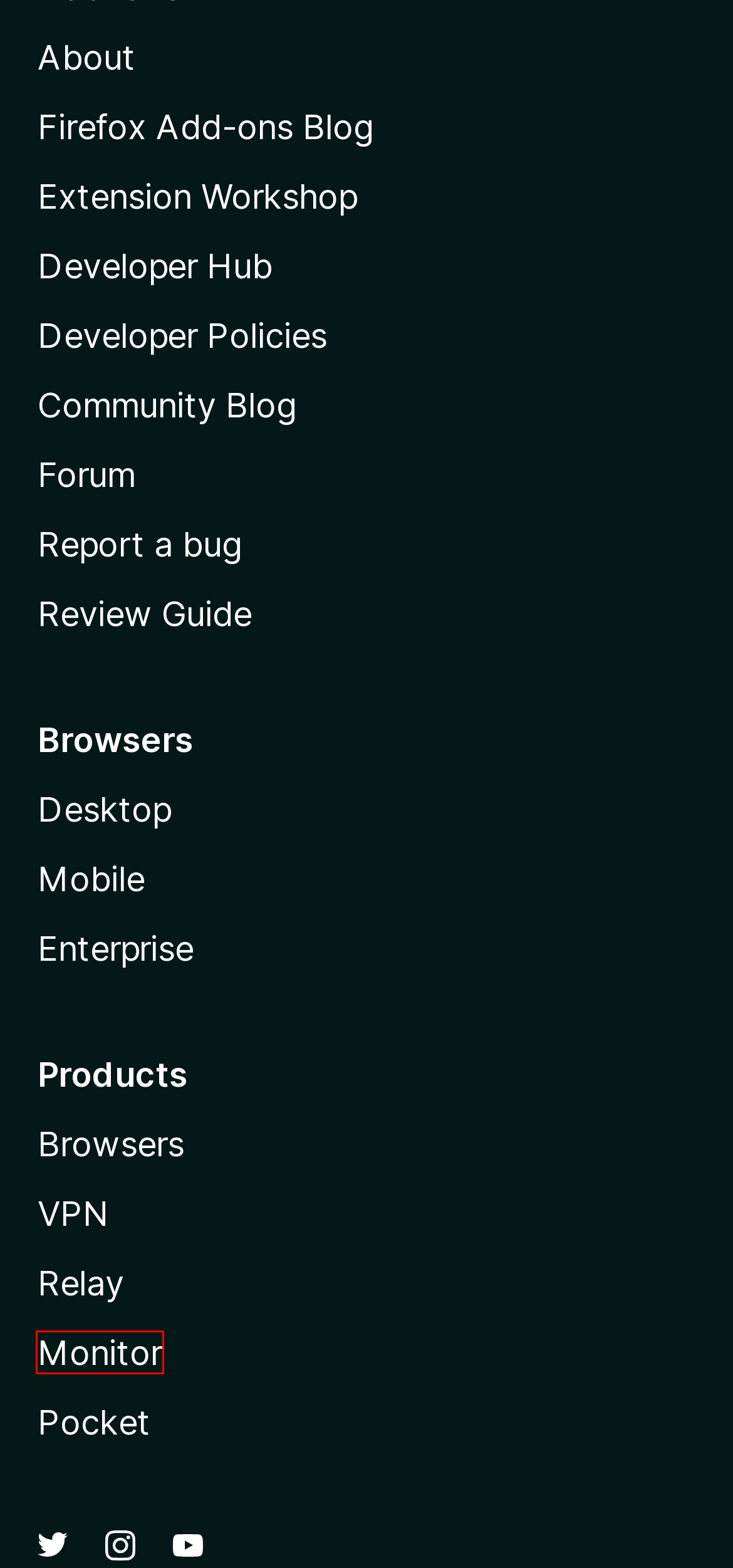Observe the screenshot of a webpage with a red bounding box around an element. Identify the webpage description that best fits the new page after the element inside the bounding box is clicked. The candidates are:
A. Mozilla Monitor
B. Mozilla Add-ons Community Blog -
C. Pocket
D. Contact us - Mozilla | MDN
E. Get Firefox for desktop — Mozilla (US)
F. Add-on Policies | Firefox Extension Workshop
G. Firefox mobile browsers put your privacy first
H. Firefox Extension Workshop | Get help creating & publishing Firefox extensions.

A